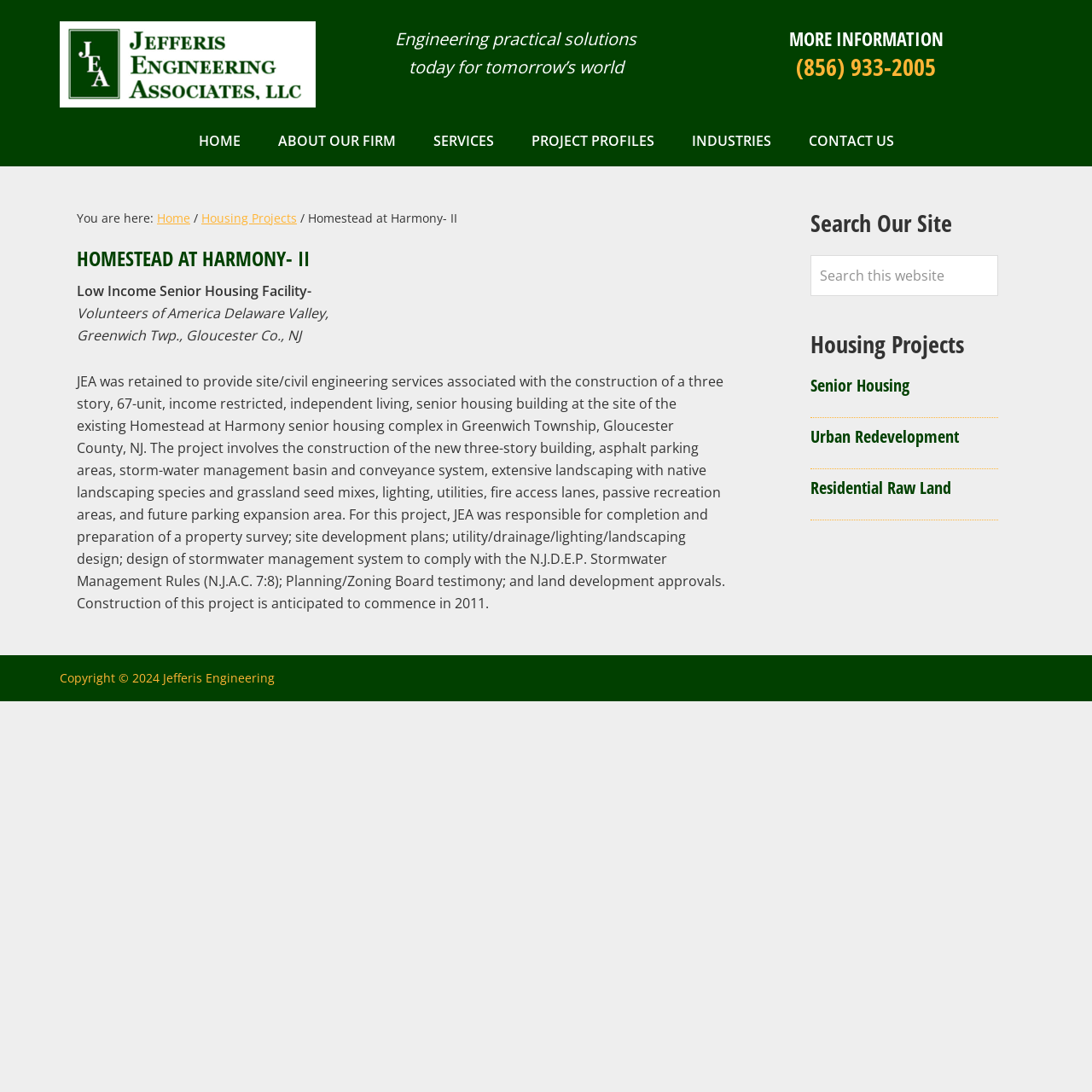Using the webpage screenshot, find the UI element described by Residential Raw Land. Provide the bounding box coordinates in the format (top-left x, top-left y, bottom-right x, bottom-right y), ensuring all values are floating point numbers between 0 and 1.

[0.742, 0.436, 0.871, 0.457]